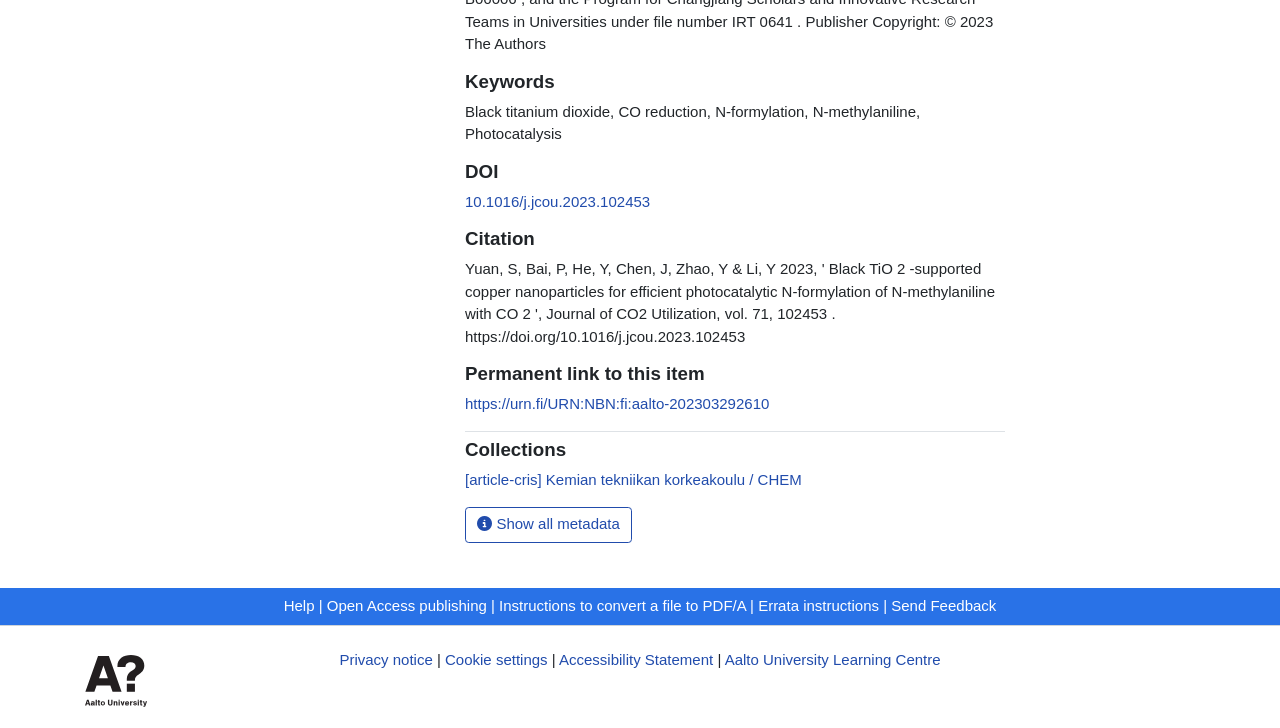Given the content of the image, can you provide a detailed answer to the question?
How many keywords are listed?

The keywords are listed near the top of the page, and there are five keywords: 'Black titanium dioxide', 'CO reduction', 'N-formylation', 'N-methylaniline', and 'Photocatalysis'.